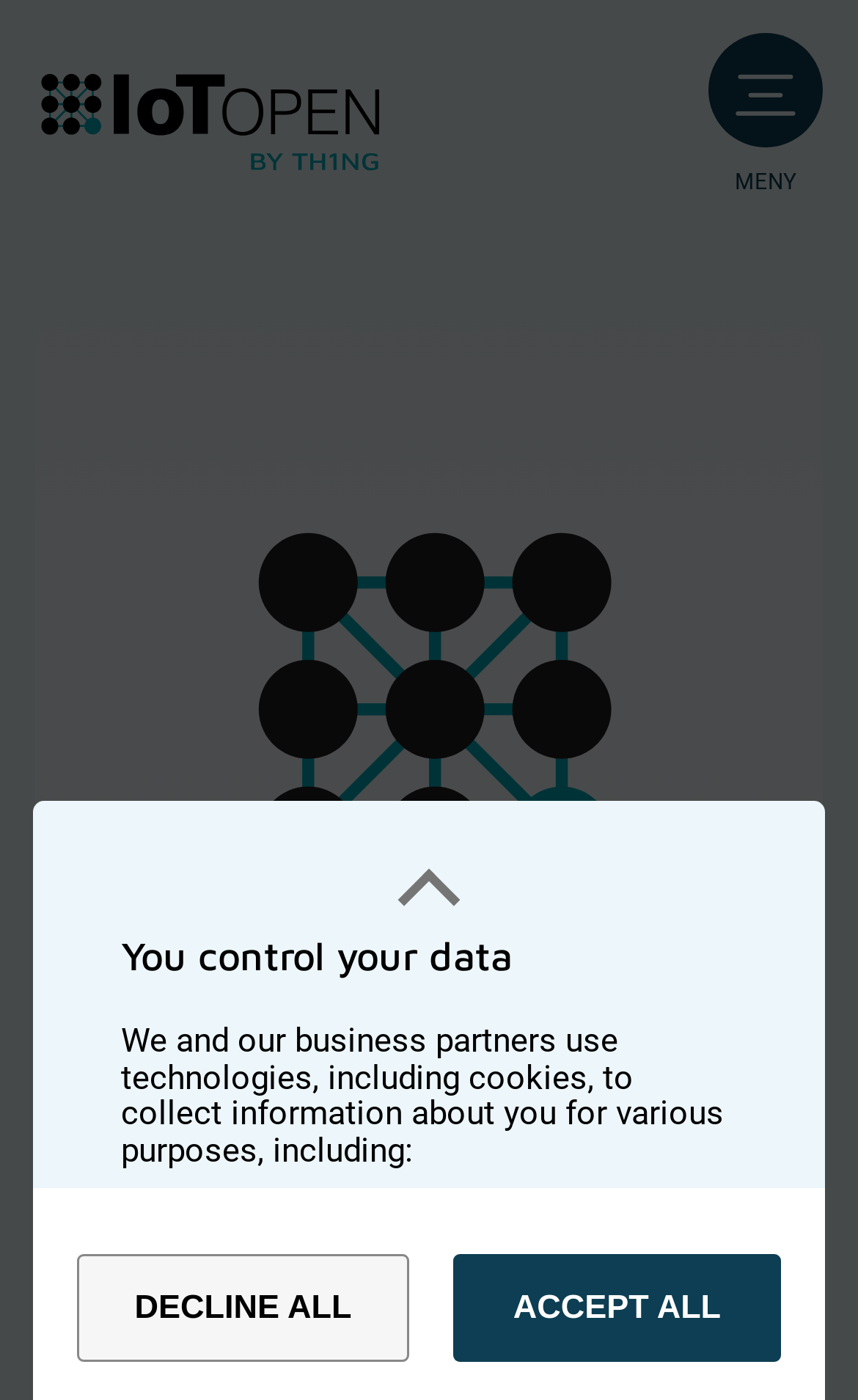Answer the following query with a single word or phrase:
What is the menu item?

MENY